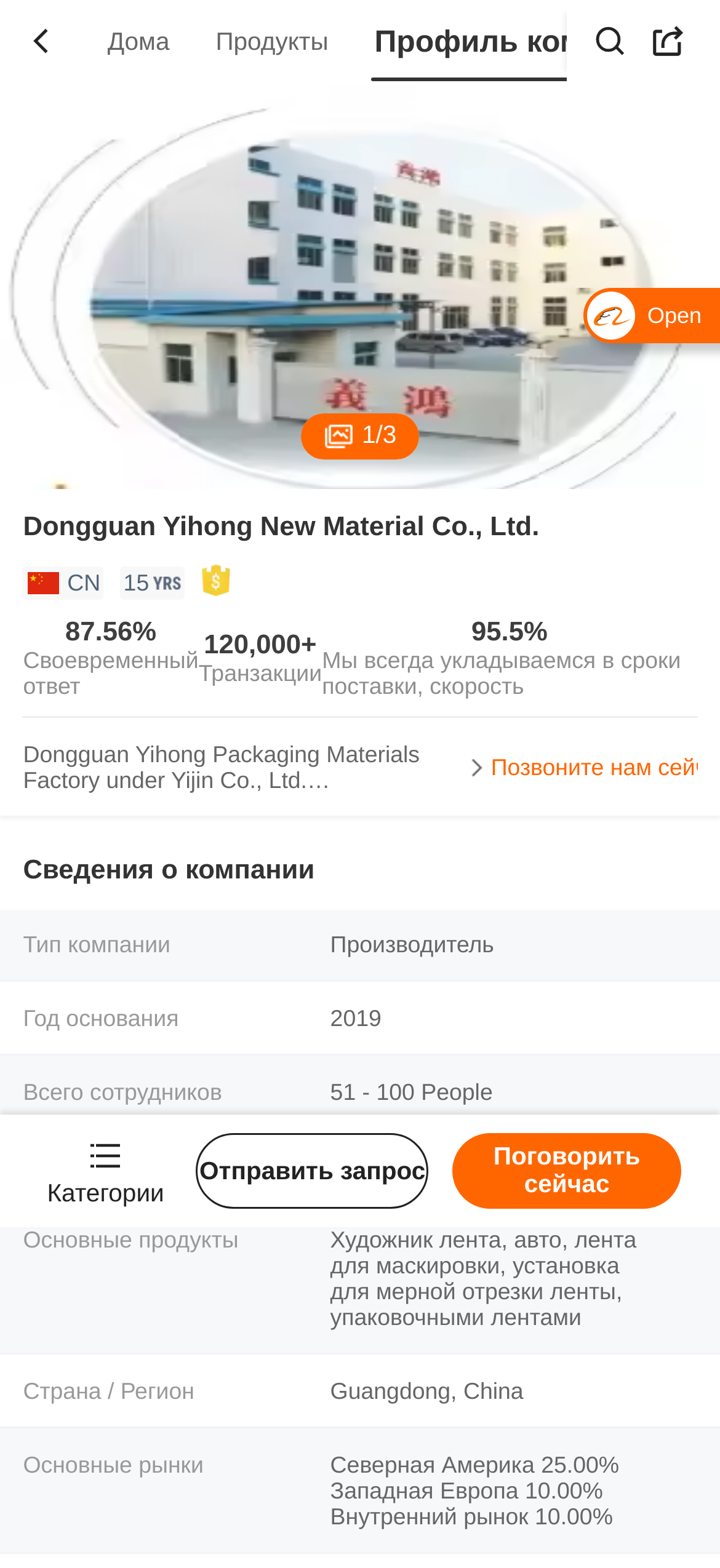Examine the screenshot and answer the question in as much detail as possible: How many employees does the company have?

The number of employees of the company can be found in the section that displays the company's information, where it is written as '51 - 100 People'. This section is located below the company's statistics.